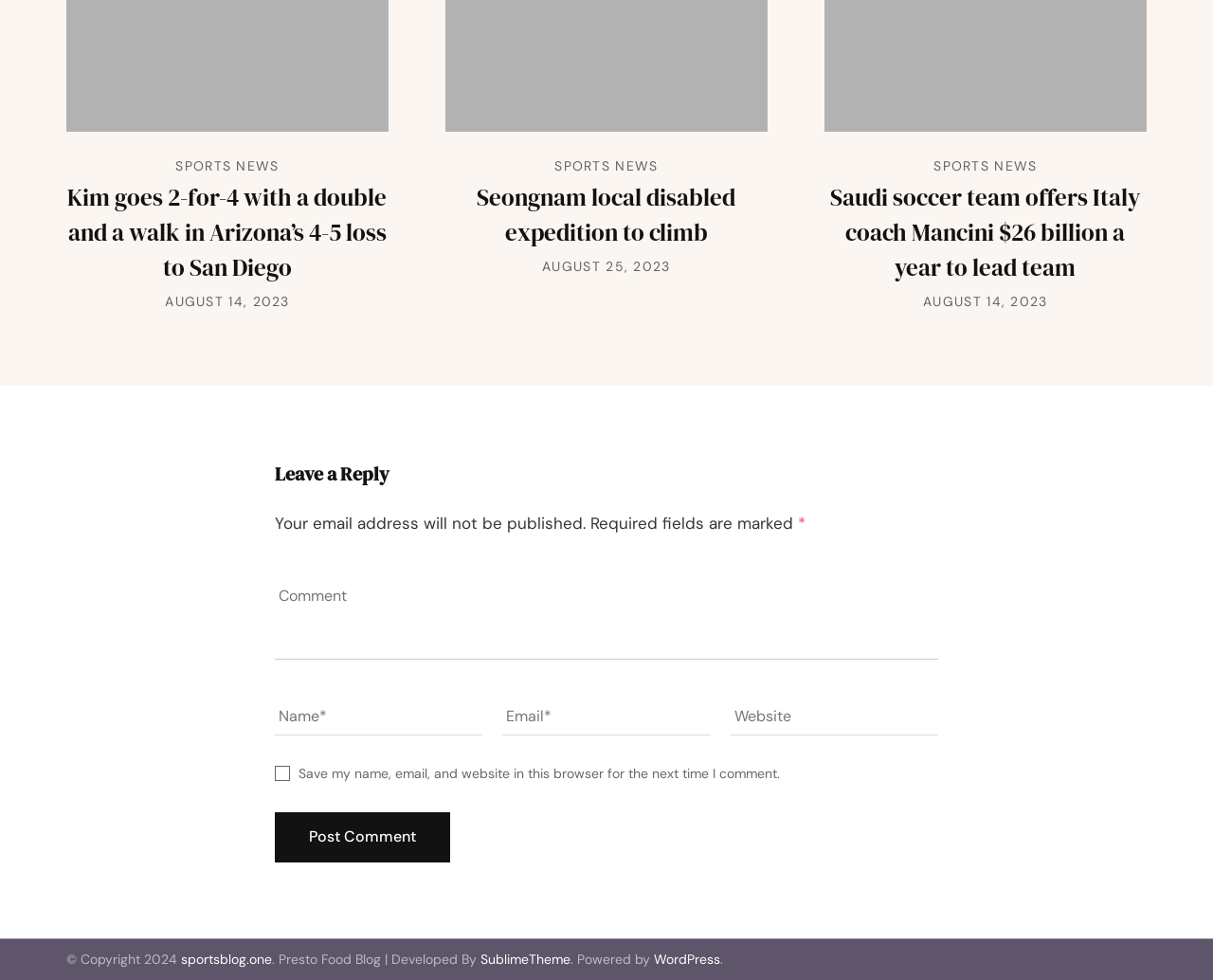From the screenshot, find the bounding box of the UI element matching this description: "sports news". Supply the bounding box coordinates in the form [left, top, right, bottom], each a float between 0 and 1.

[0.457, 0.161, 0.543, 0.179]